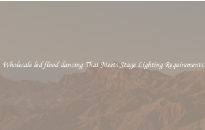Please provide a comprehensive answer to the question based on the screenshot: What is the tone of the image?

The combination of the beautiful landscape and the informative text conveys a sense of inspiration for planning memorable events with professional lighting solutions, creating a dreamy and inspirational tone in the image.